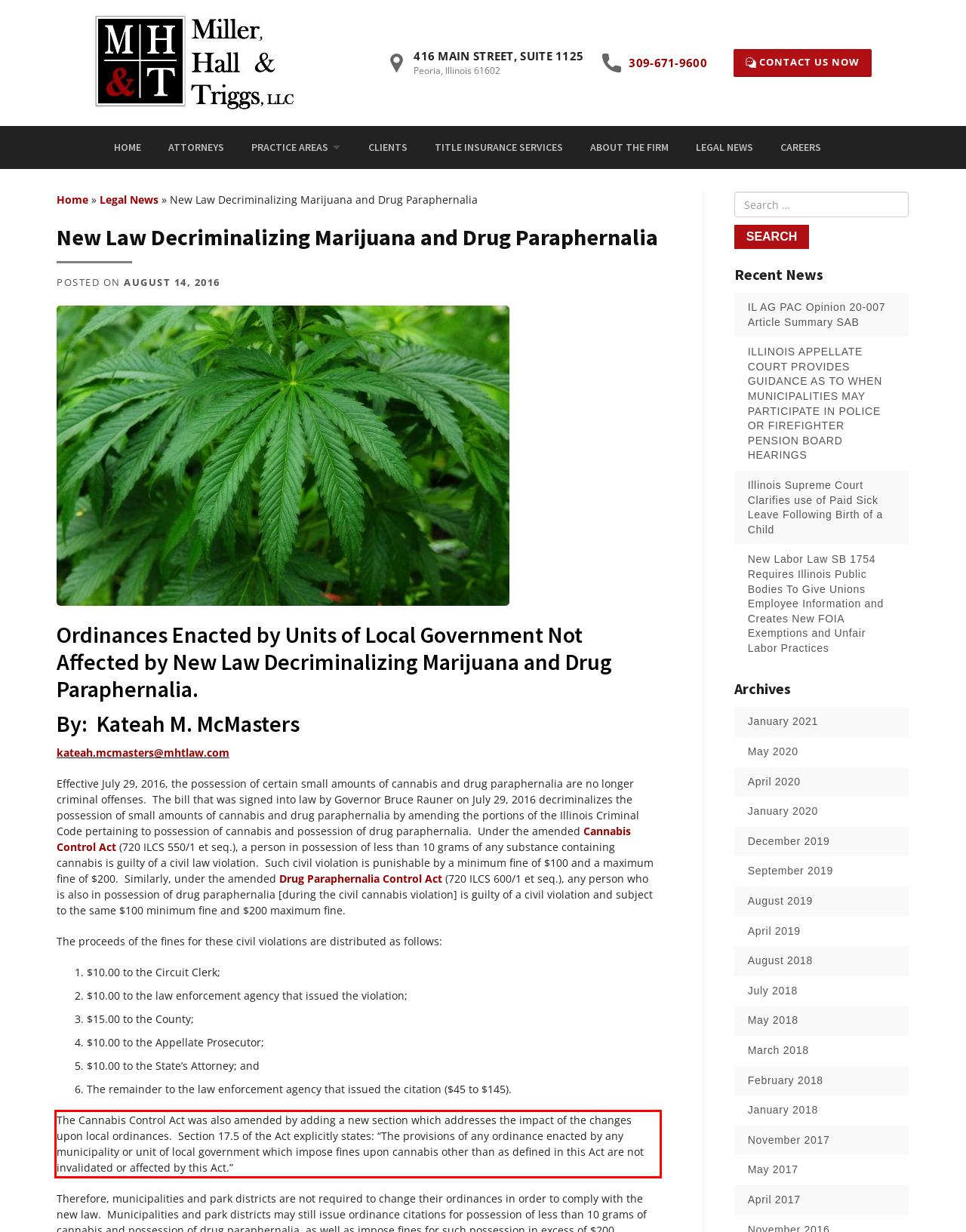Please perform OCR on the text content within the red bounding box that is highlighted in the provided webpage screenshot.

The Cannabis Control Act was also amended by adding a new section which addresses the impact of the changes upon local ordinances. Section 17.5 of the Act explicitly states: “The provisions of any ordinance enacted by any municipality or unit of local government which impose fines upon cannabis other than as defined in this Act are not invalidated or affected by this Act.”